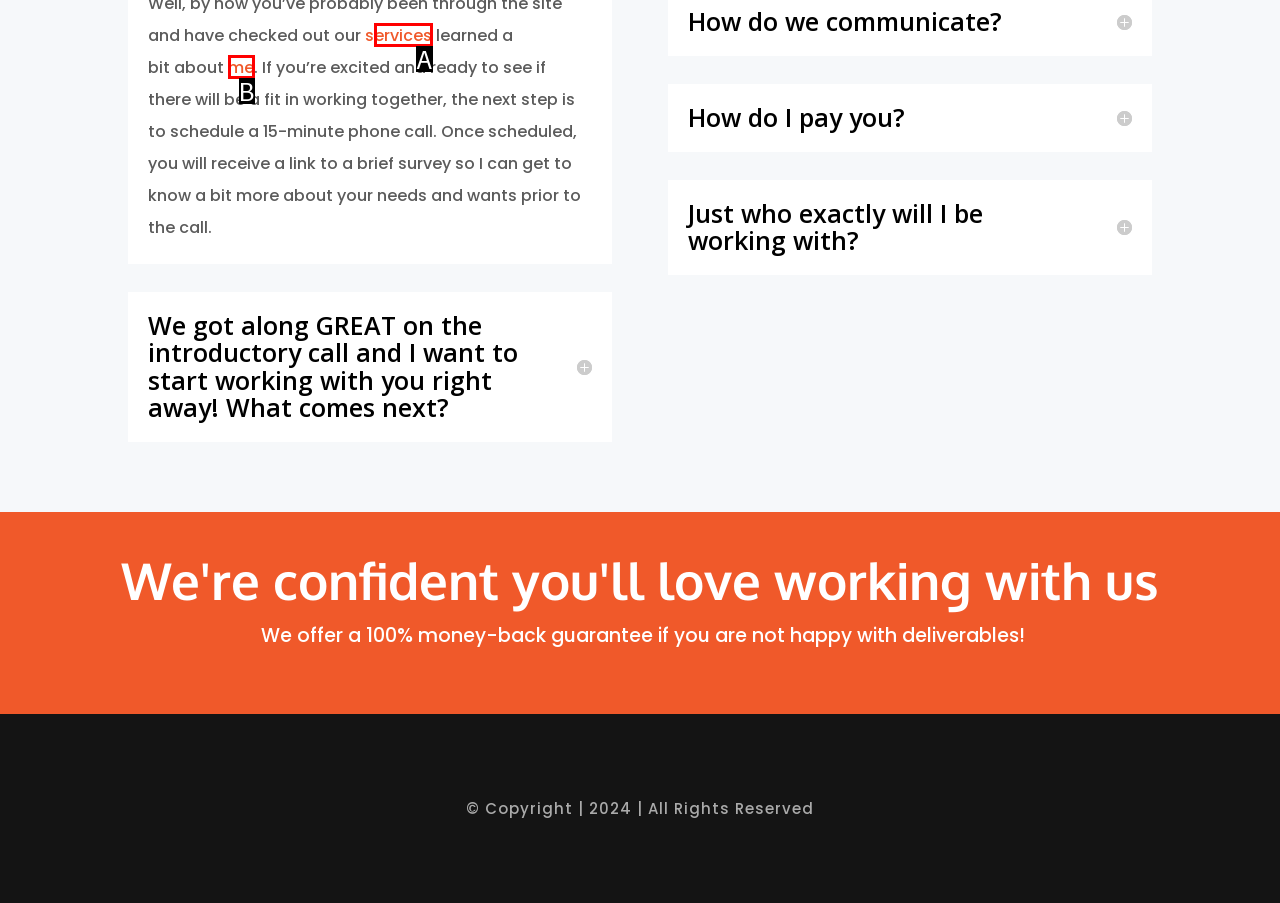Identify the letter of the option that best matches the following description: ervices. Respond with the letter directly.

A